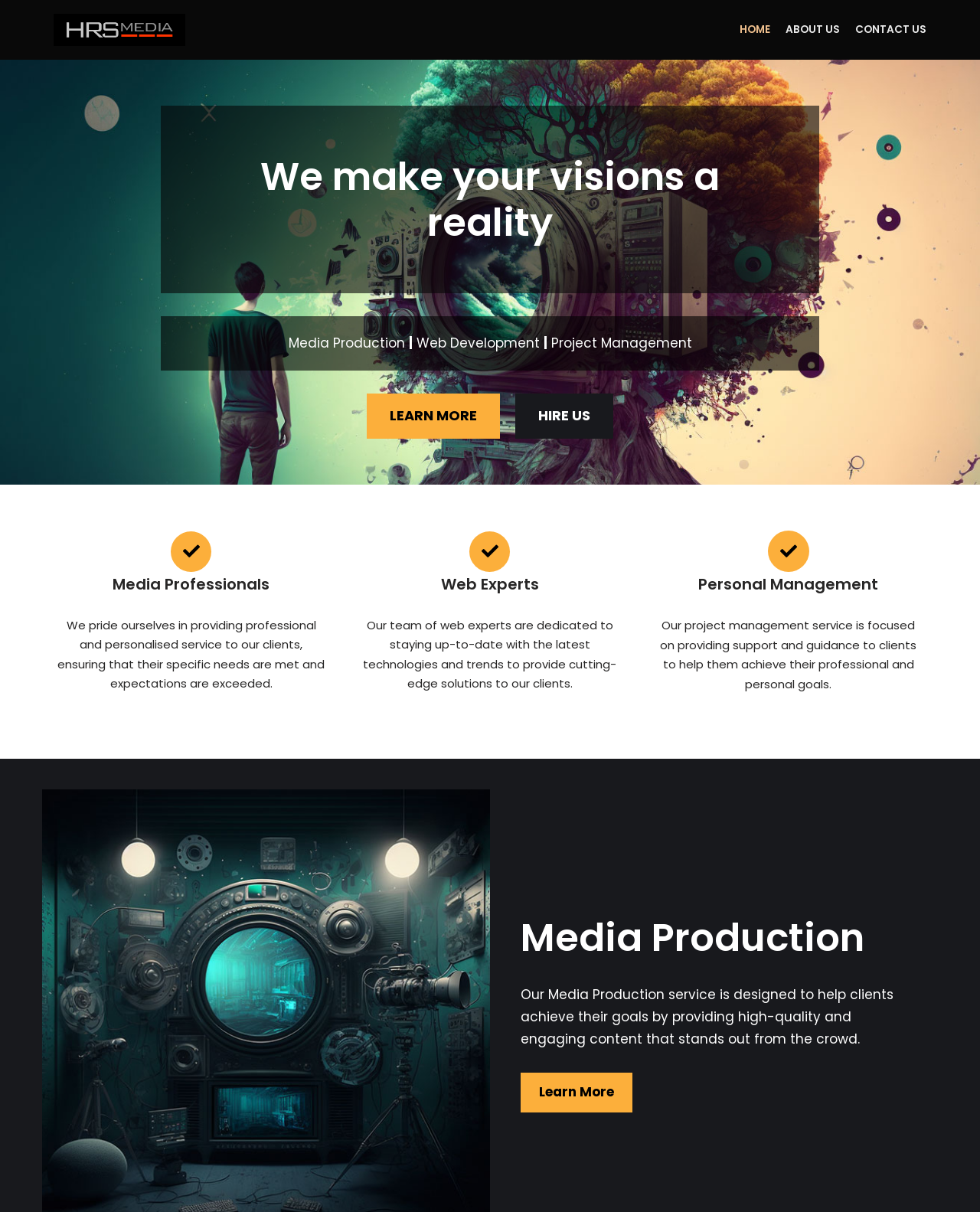What is the purpose of HRSmedia's Project Management service?
Using the picture, provide a one-word or short phrase answer.

To provide support and guidance to clients